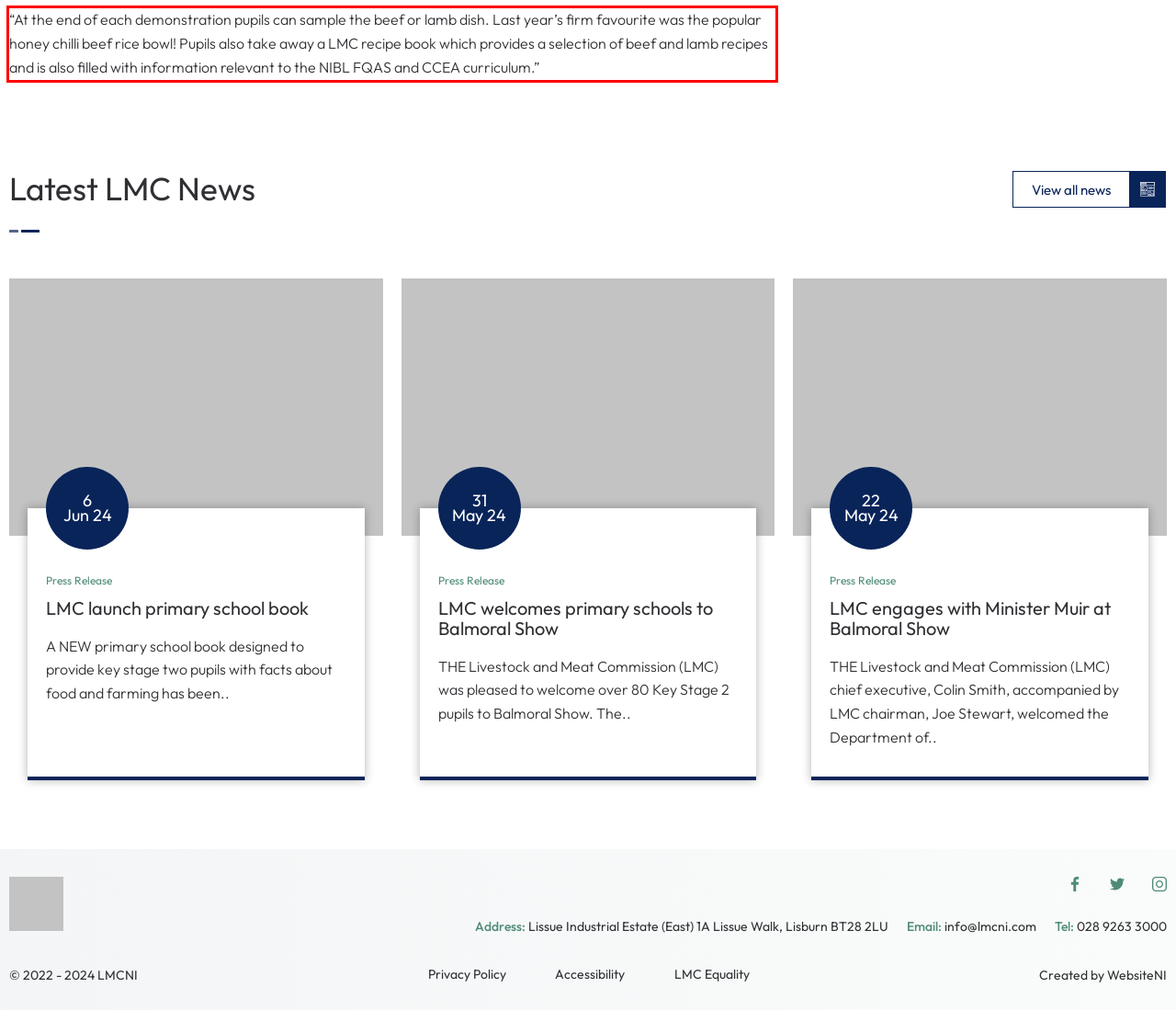Please extract the text content within the red bounding box on the webpage screenshot using OCR.

“At the end of each demonstration pupils can sample the beef or lamb dish. Last year’s firm favourite was the popular honey chilli beef rice bowl! Pupils also take away a LMC recipe book which provides a selection of beef and lamb recipes and is also filled with information relevant to the NIBL FQAS and CCEA curriculum.”